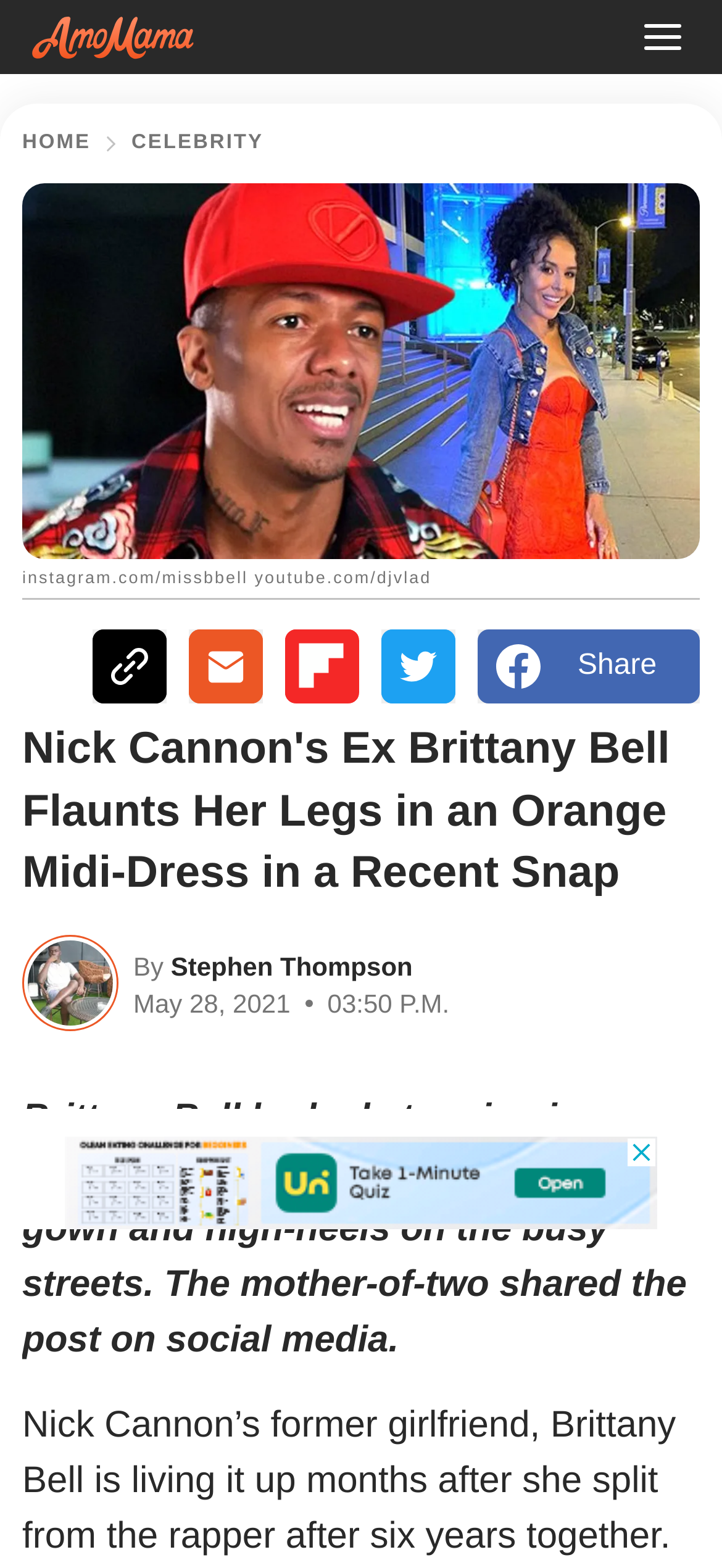What is Brittany Bell wearing?
Look at the image and construct a detailed response to the question.

Based on the text description, Brittany Bell is wearing an orange midi gown and high-heels in the photo.